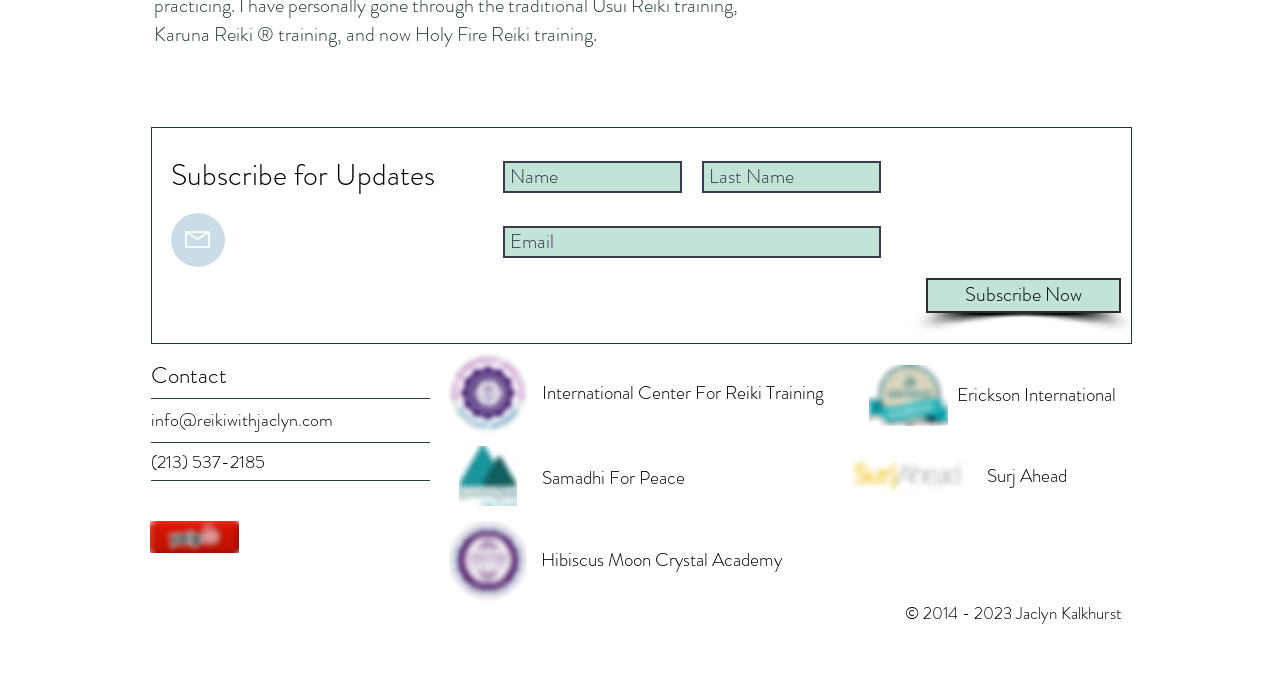Using the details in the image, give a detailed response to the question below:
What is the copyright information?

The copyright information is found at the bottom of the webpage and indicates that the content is copyrighted by Jaclyn Kalkhurst from 2014 to 2023.